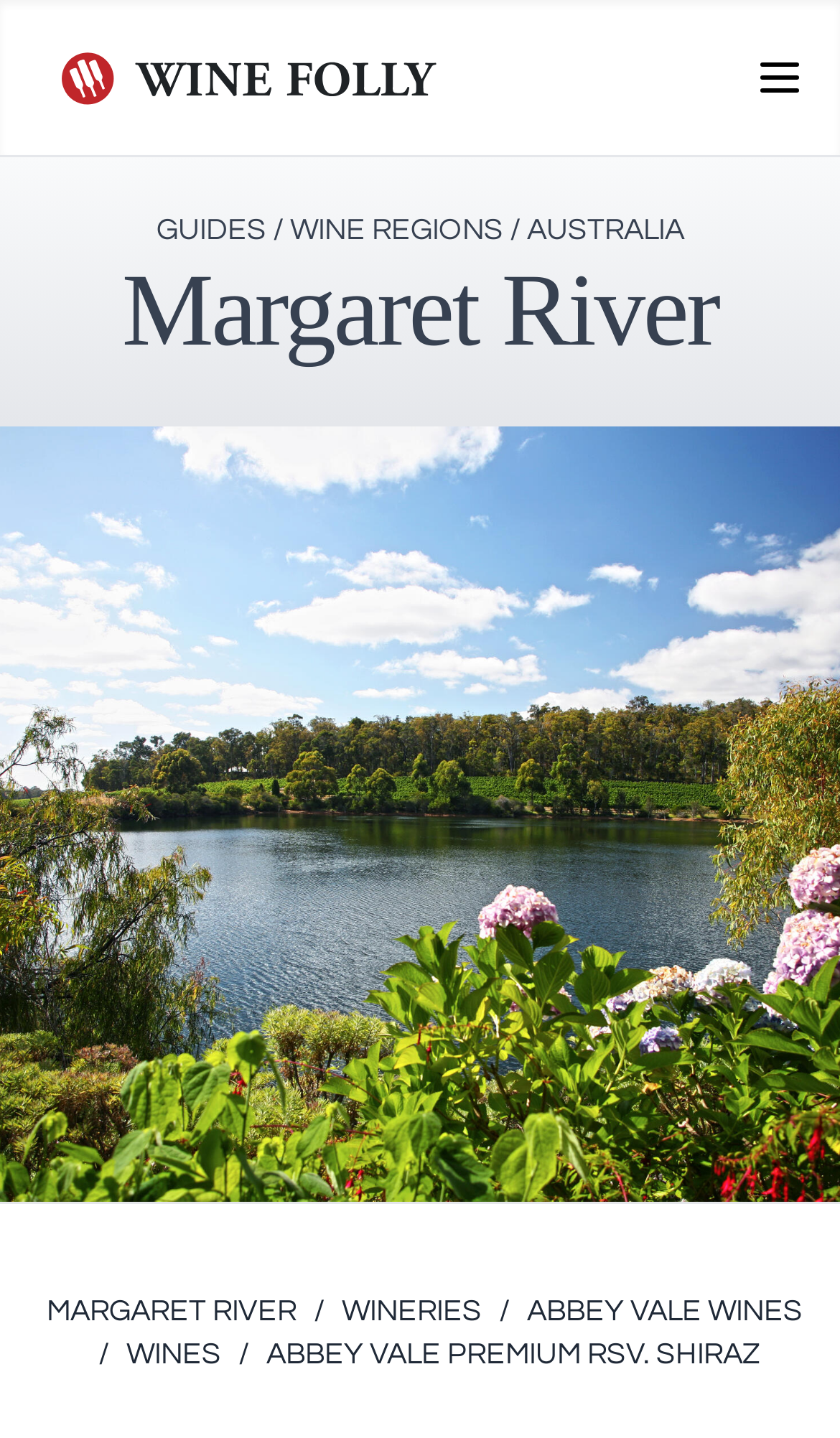Identify the title of the webpage and provide its text content.

Abbey Vale Wines